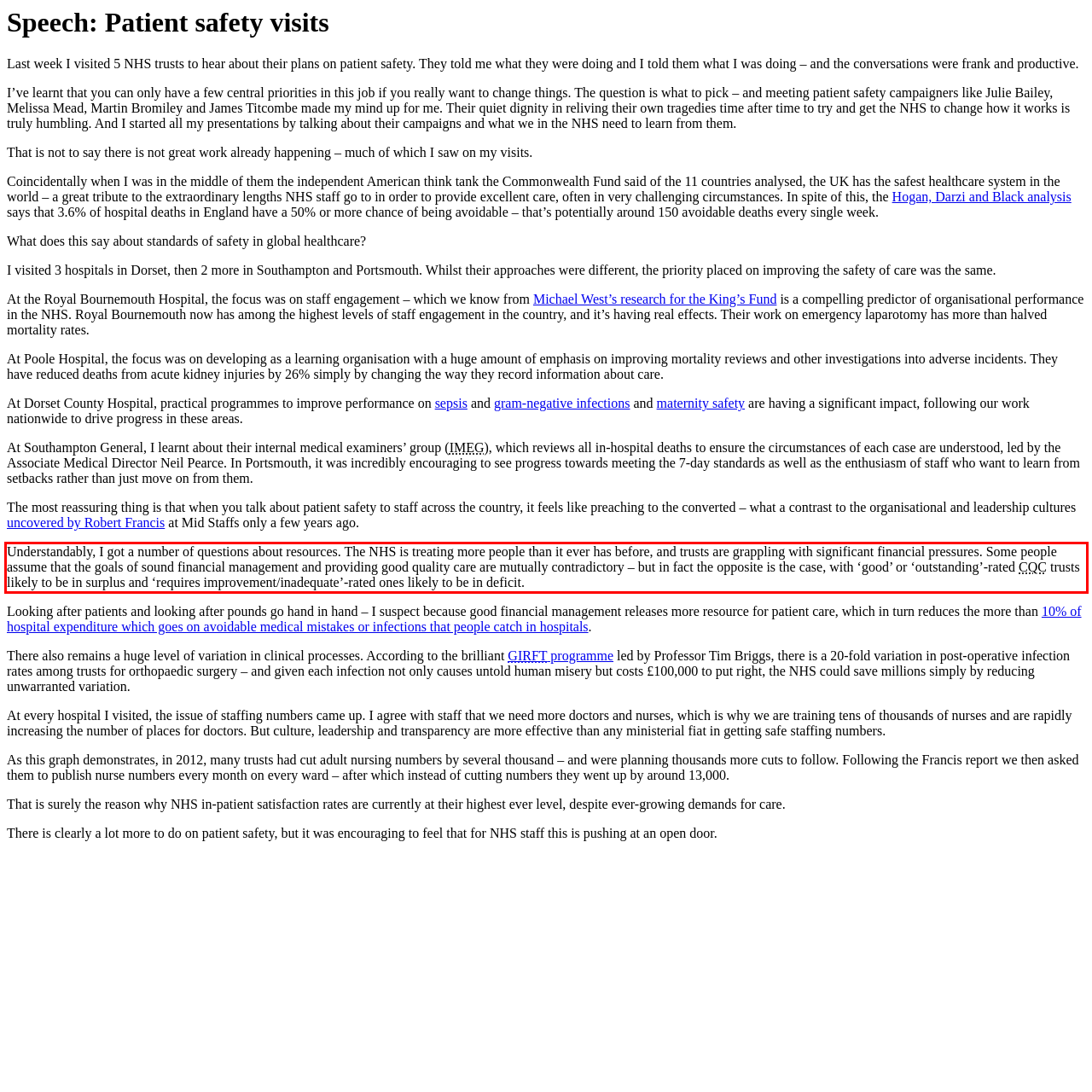Using the webpage screenshot, recognize and capture the text within the red bounding box.

Understandably, I got a number of questions about resources. The NHS is treating more people than it ever has before, and trusts are grappling with significant financial pressures. Some people assume that the goals of sound financial management and providing good quality care are mutually contradictory – but in fact the opposite is the case, with ‘good’ or ‘outstanding’-rated CQC trusts likely to be in surplus and ‘requires improvement/inadequate’-rated ones likely to be in deficit.